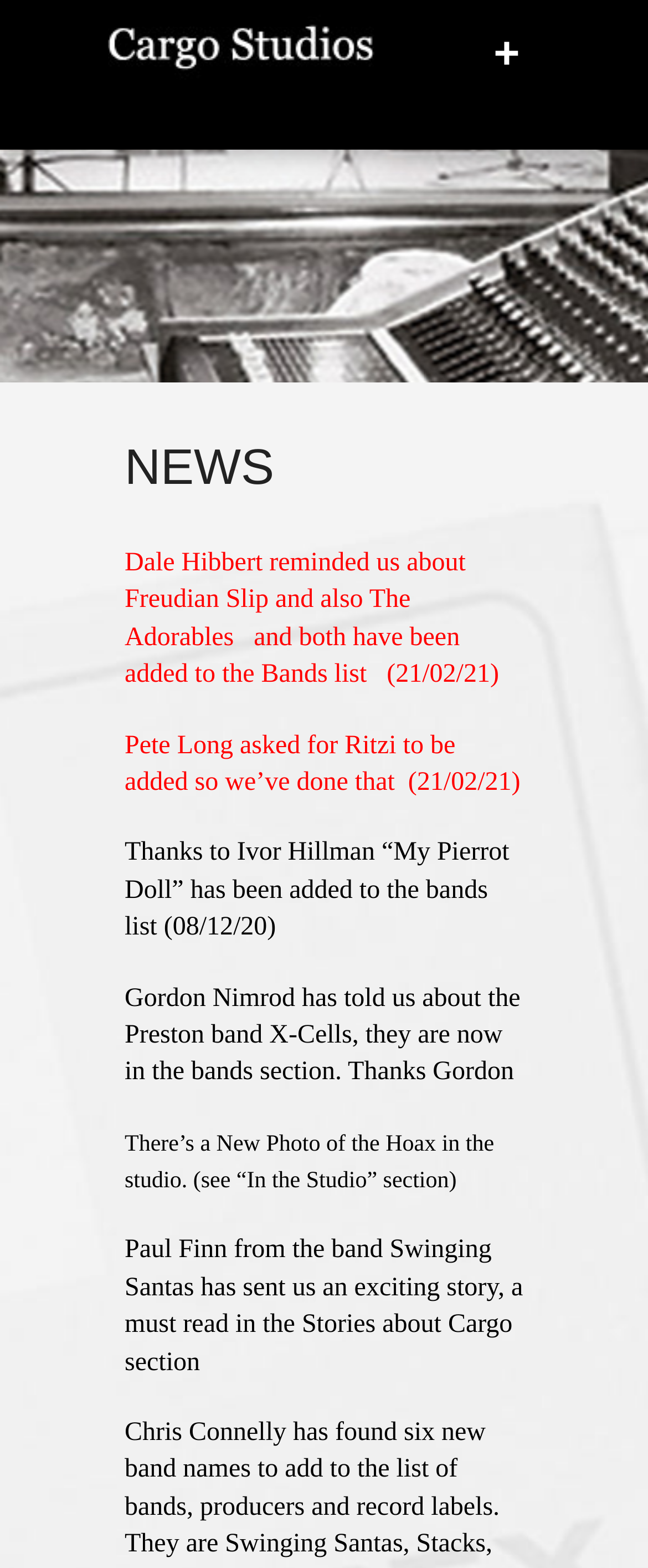Please provide the bounding box coordinates for the UI element as described: "skip to main content". The coordinates must be four floats between 0 and 1, represented as [left, top, right, bottom].

None